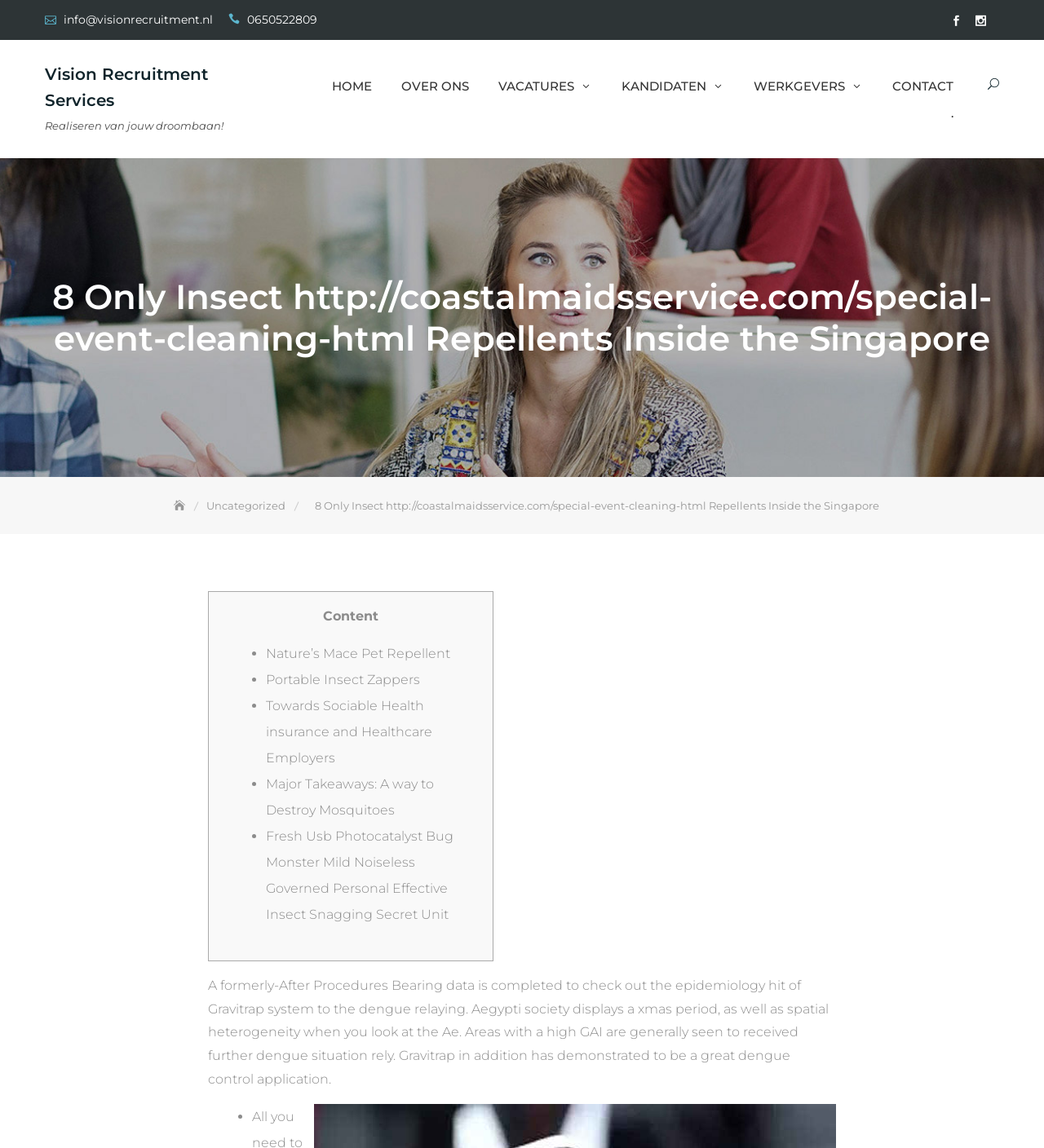Please answer the following question as detailed as possible based on the image: 
What is the company name?

The company name can be found in the link element with the text 'Vision Recruitment Services' at the top left corner of the webpage, which is likely to be the company's logo or branding.